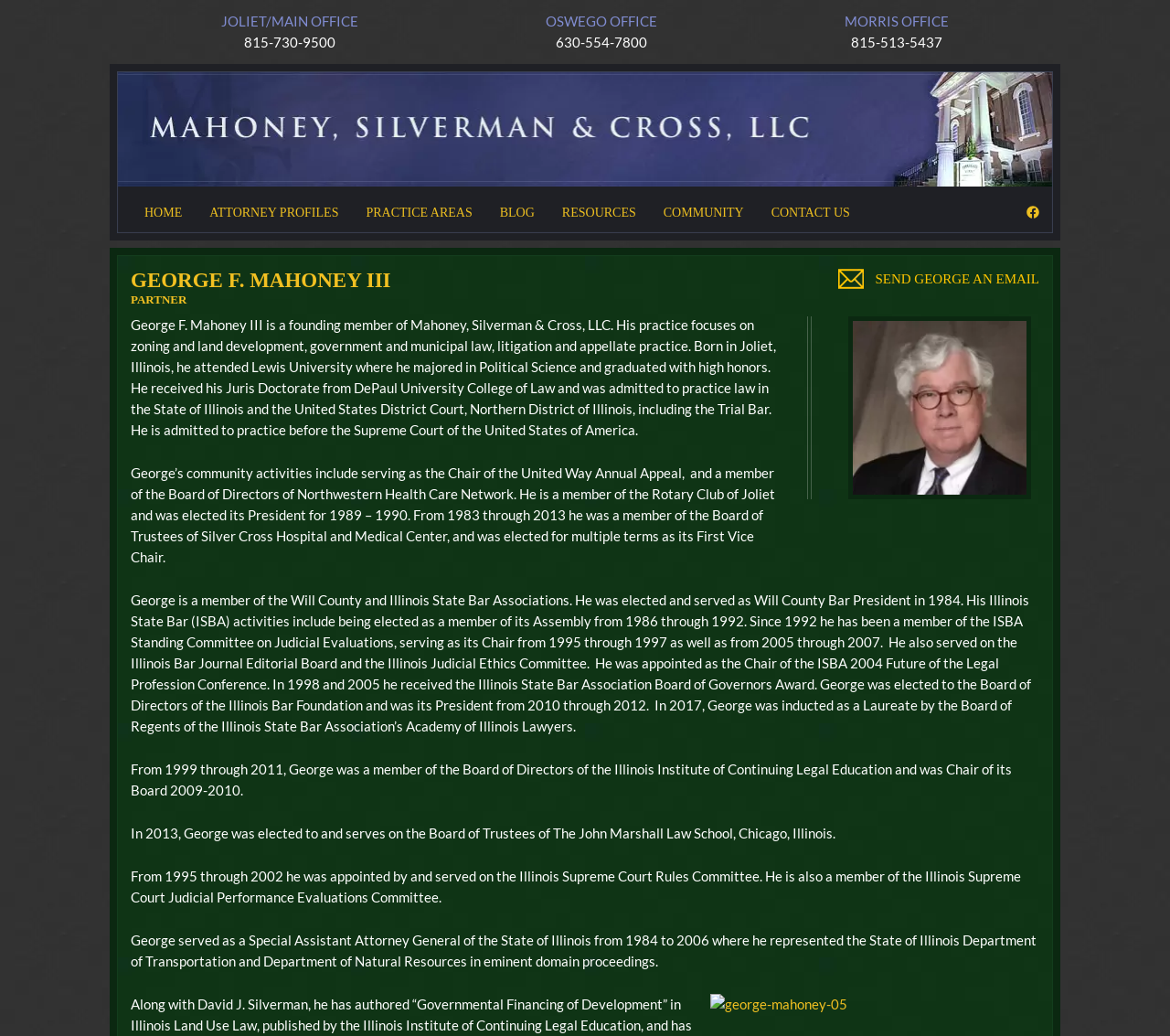Determine the bounding box coordinates of the clickable element necessary to fulfill the instruction: "Contact Gail Abbey Fitness". Provide the coordinates as four float numbers within the 0 to 1 range, i.e., [left, top, right, bottom].

None